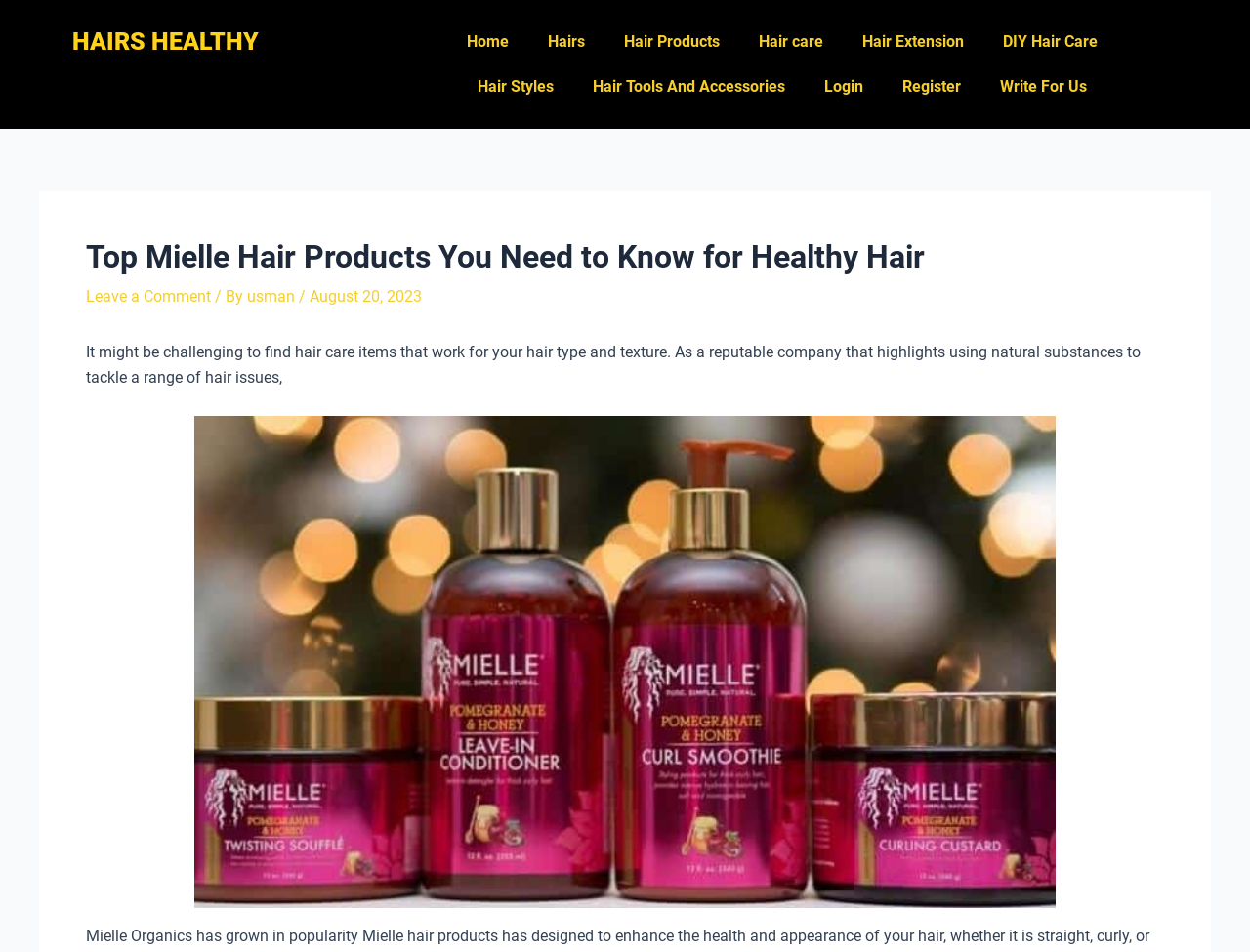Pinpoint the bounding box coordinates of the clickable area needed to execute the instruction: "Click on the link to O 21: Transport: Quantum Dots, Quantum Wires, Point Contacts II". The coordinates should be specified as four float numbers between 0 and 1, i.e., [left, top, right, bottom].

None